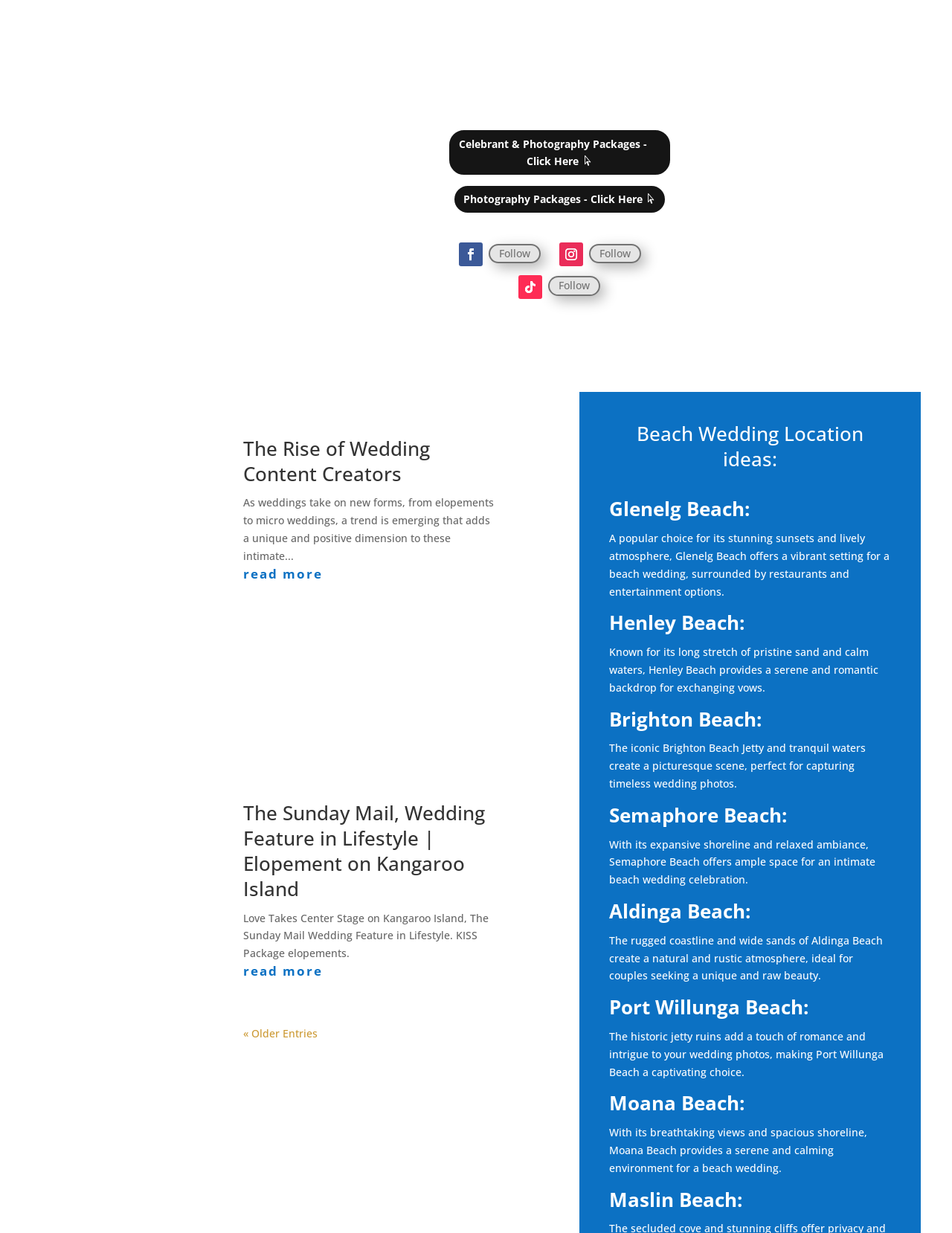Give a short answer to this question using one word or a phrase:
What is the main theme of this webpage?

Wedding